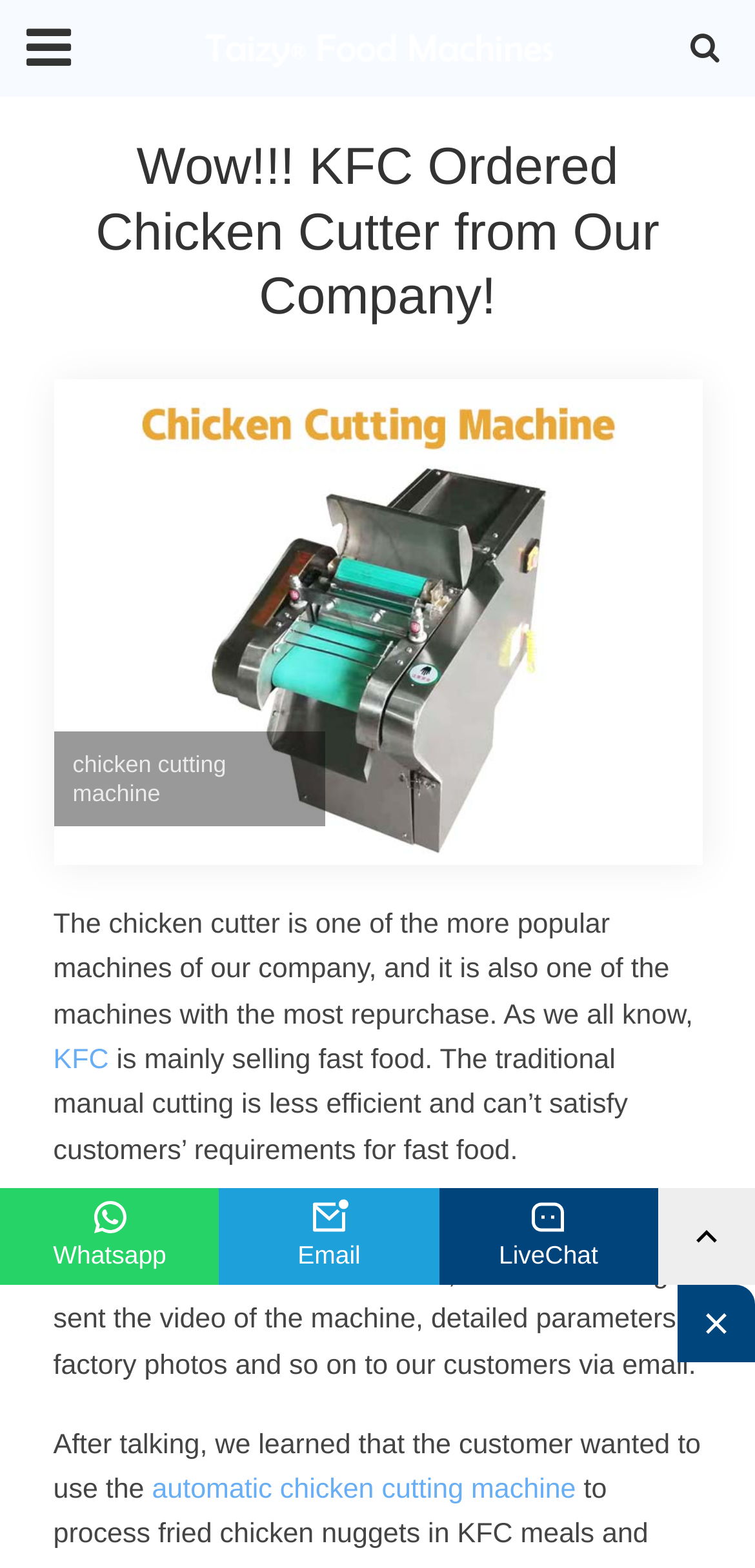Determine the main text heading of the webpage and provide its content.

Wow!!! KFC Ordered Chicken Cutter from Our Company!